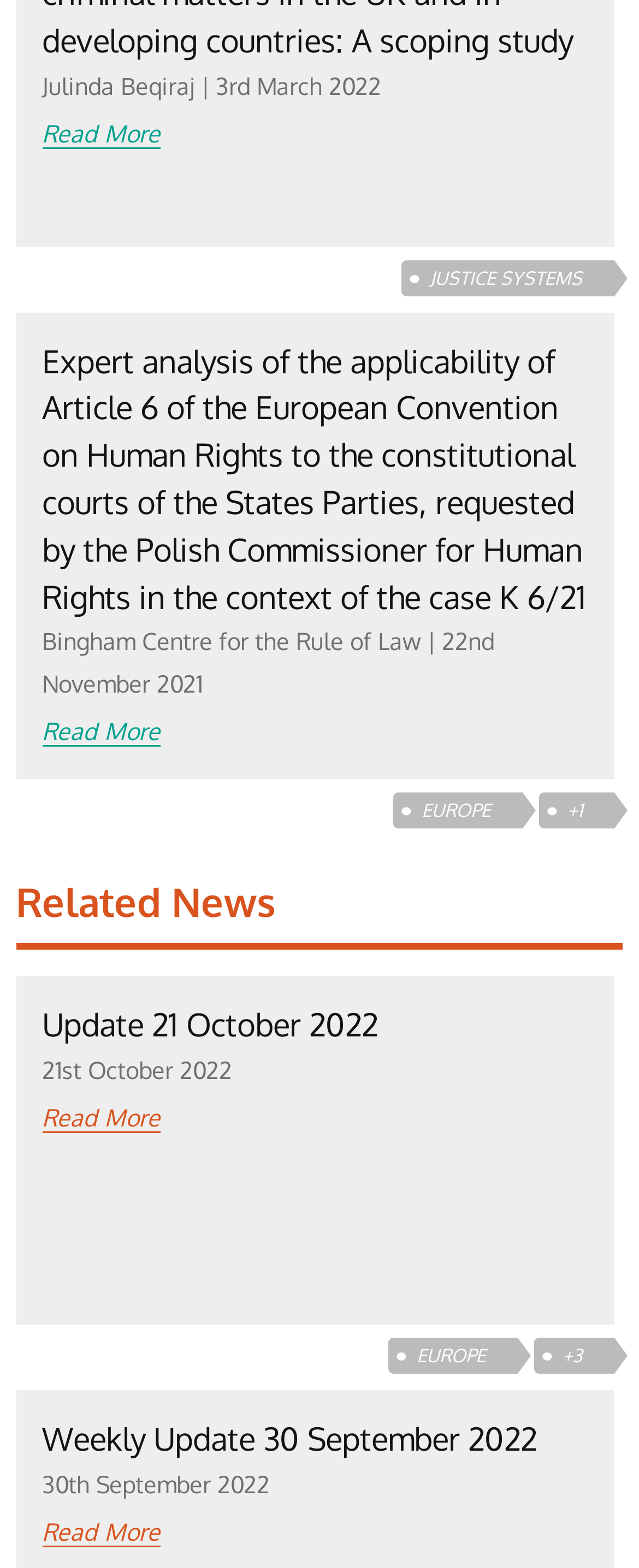Calculate the bounding box coordinates of the UI element given the description: "AOL session".

None